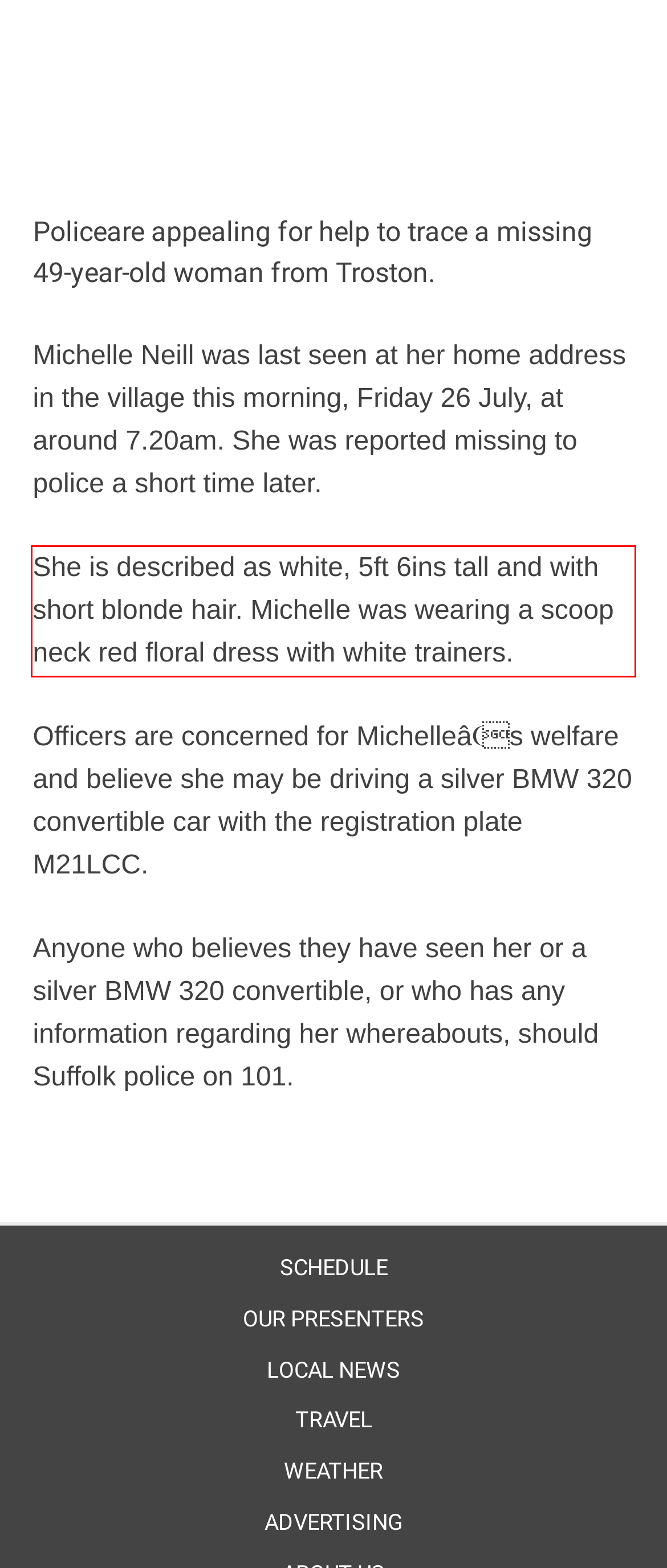Identify the red bounding box in the webpage screenshot and perform OCR to generate the text content enclosed.

She is described as white, 5ft 6ins tall and with short blonde hair. Michelle was wearing a scoop neck red floral dress with white trainers.